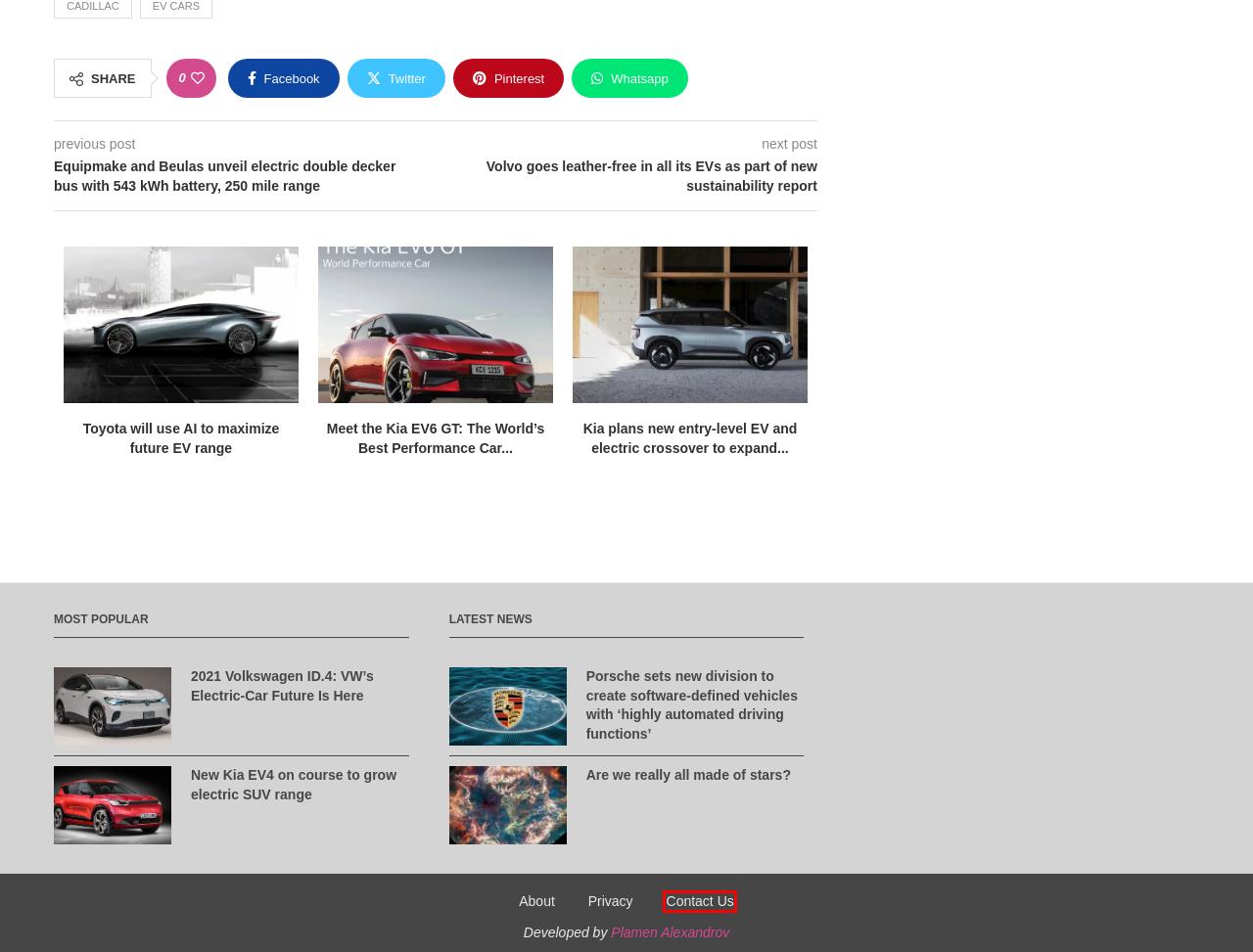You have a screenshot showing a webpage with a red bounding box around a UI element. Choose the webpage description that best matches the new page after clicking the highlighted element. Here are the options:
A. Meet the Kia EV6 GT: The World's Best Performance Car of 2023 | 9SIX
B. Equipmake and Beulas unveil electric double decker bus with 543 kWh battery, 250 mile range | 9SIX
C. Contact Us | 9SIX
D. Privacy Policy | 9SIX
E. Volvo goes leather-free in all its EVs as part of new sustainability report | 9SIX
F. 2021 Volkswagen ID.4: VW’s Electric-Car Future Is Here | 9SIX
G. Toyota will use AI to maximize future EV range | 9SIX
H. About | 9SIX

C